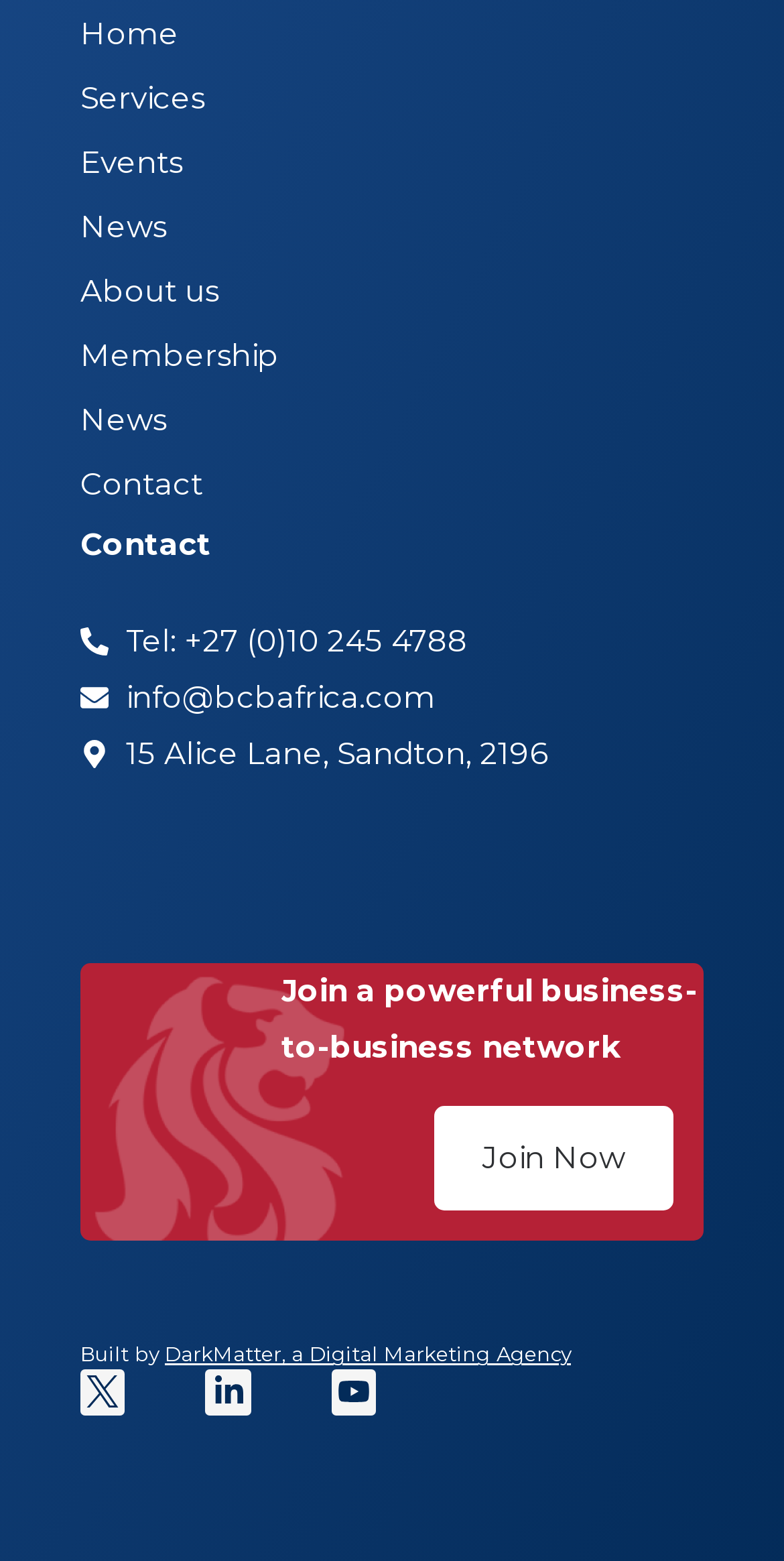Reply to the question with a single word or phrase:
How many navigation links are there?

9